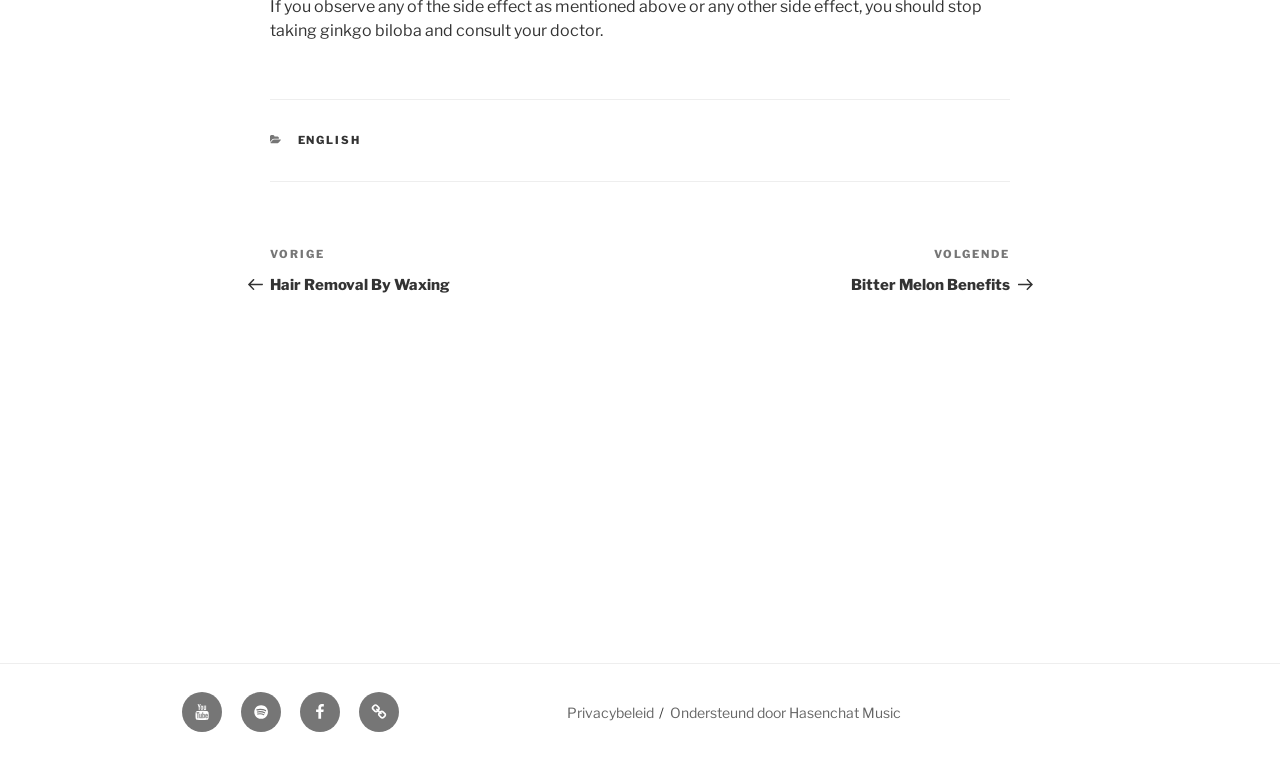Pinpoint the bounding box coordinates of the clickable element needed to complete the instruction: "Check Ondersteund door Hasenchat Music". The coordinates should be provided as four float numbers between 0 and 1: [left, top, right, bottom].

[0.524, 0.925, 0.704, 0.947]